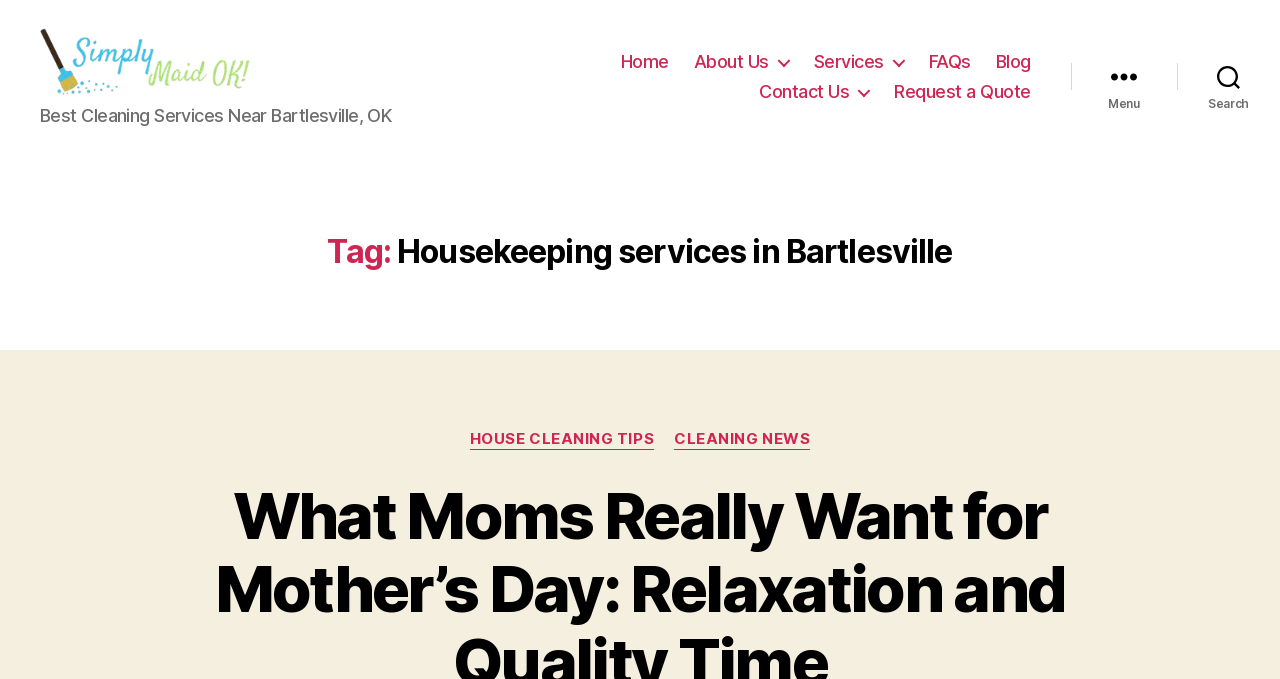Answer this question using a single word or a brief phrase:
What is the name of the cleaning service?

Simply Maid OK